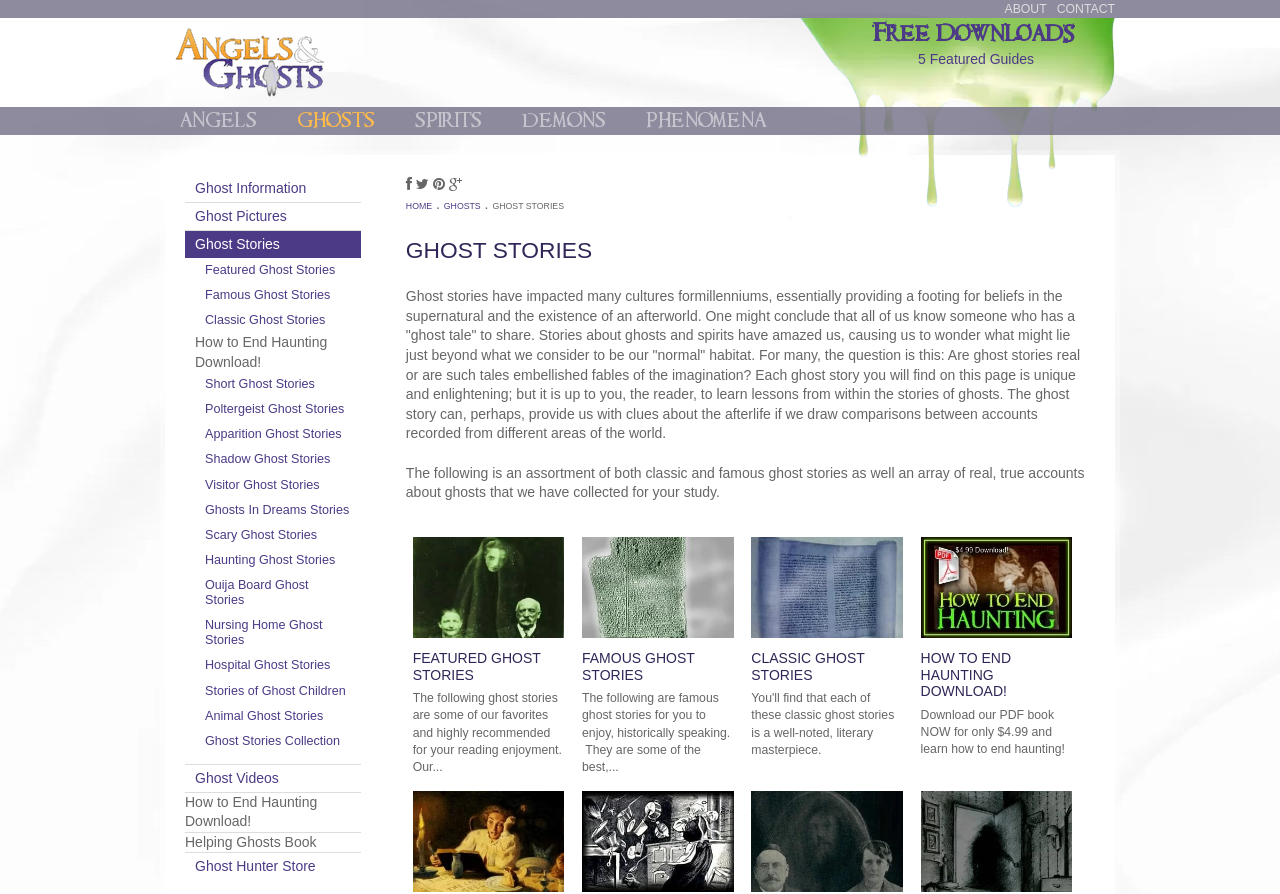Please find the bounding box for the UI component described as follows: "Ghost Pictures".

[0.145, 0.227, 0.282, 0.257]